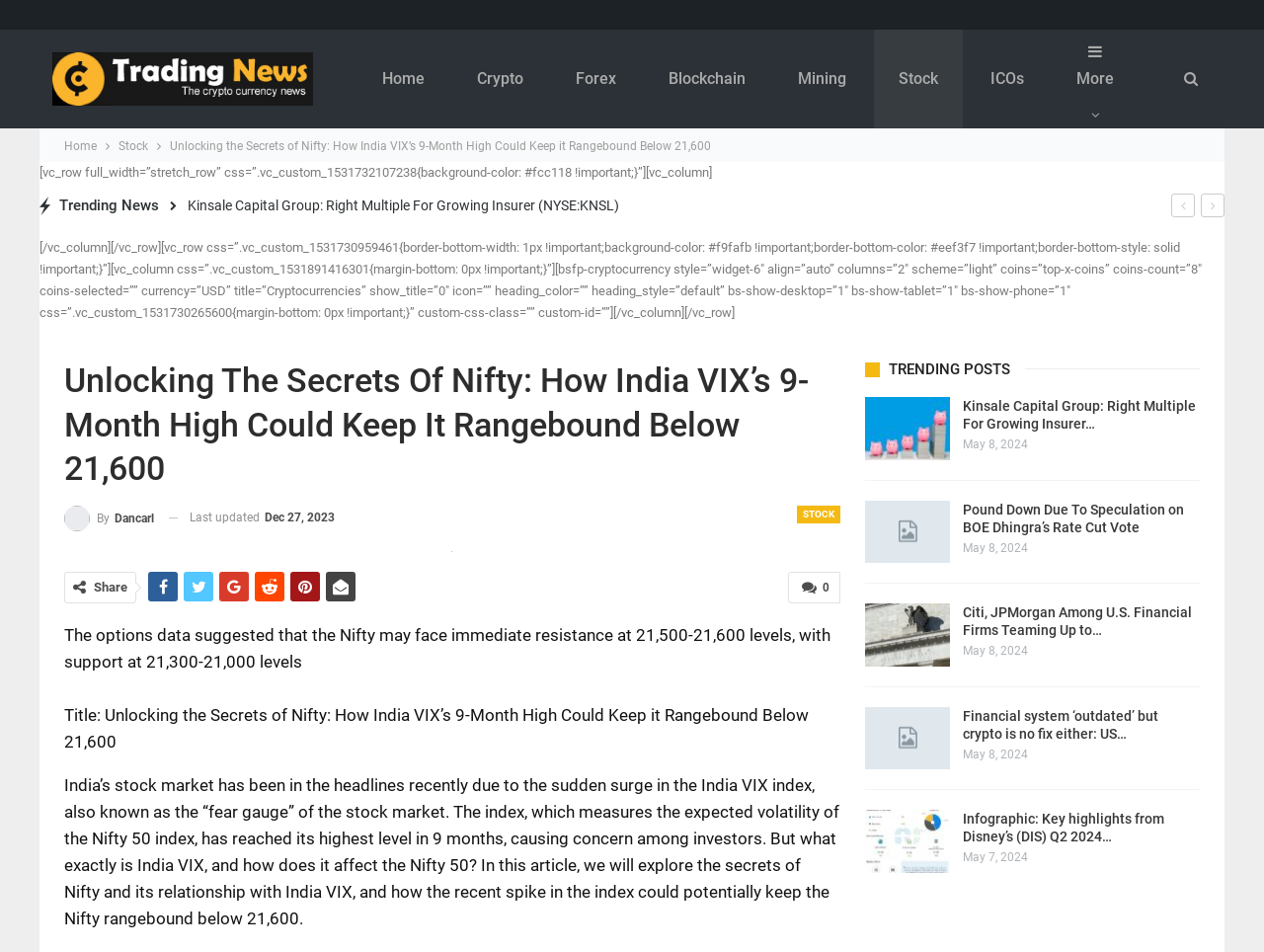What is the name of the website?
Please utilize the information in the image to give a detailed response to the question.

I determined the name of the website by looking at the top-left corner of the webpage, where it says 'TradingNews.io Your One Stop Trading News Source'.